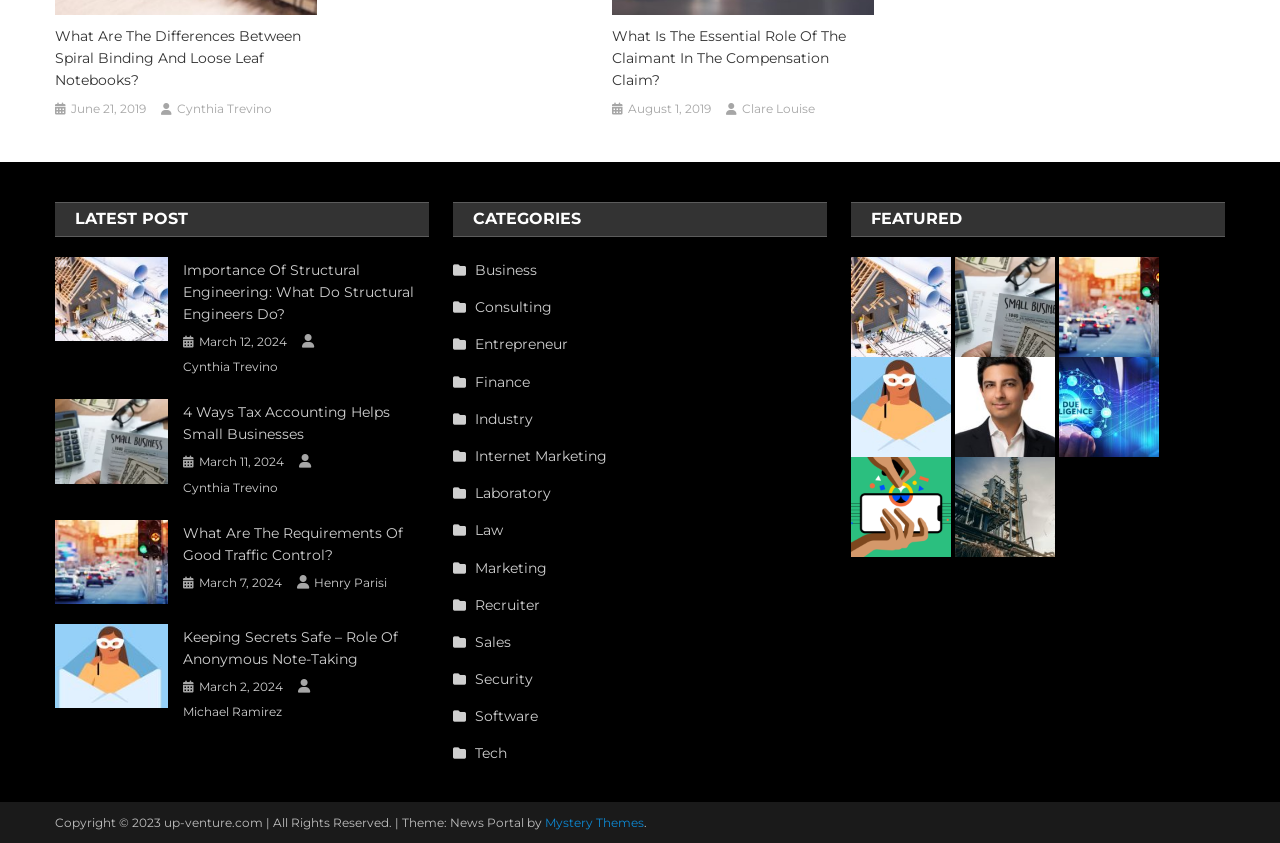Please answer the following question using a single word or phrase: What is the date of the post 'Importance Of Structural Engineering: What Do Structural Engineers Do?'?

March 12, 2024